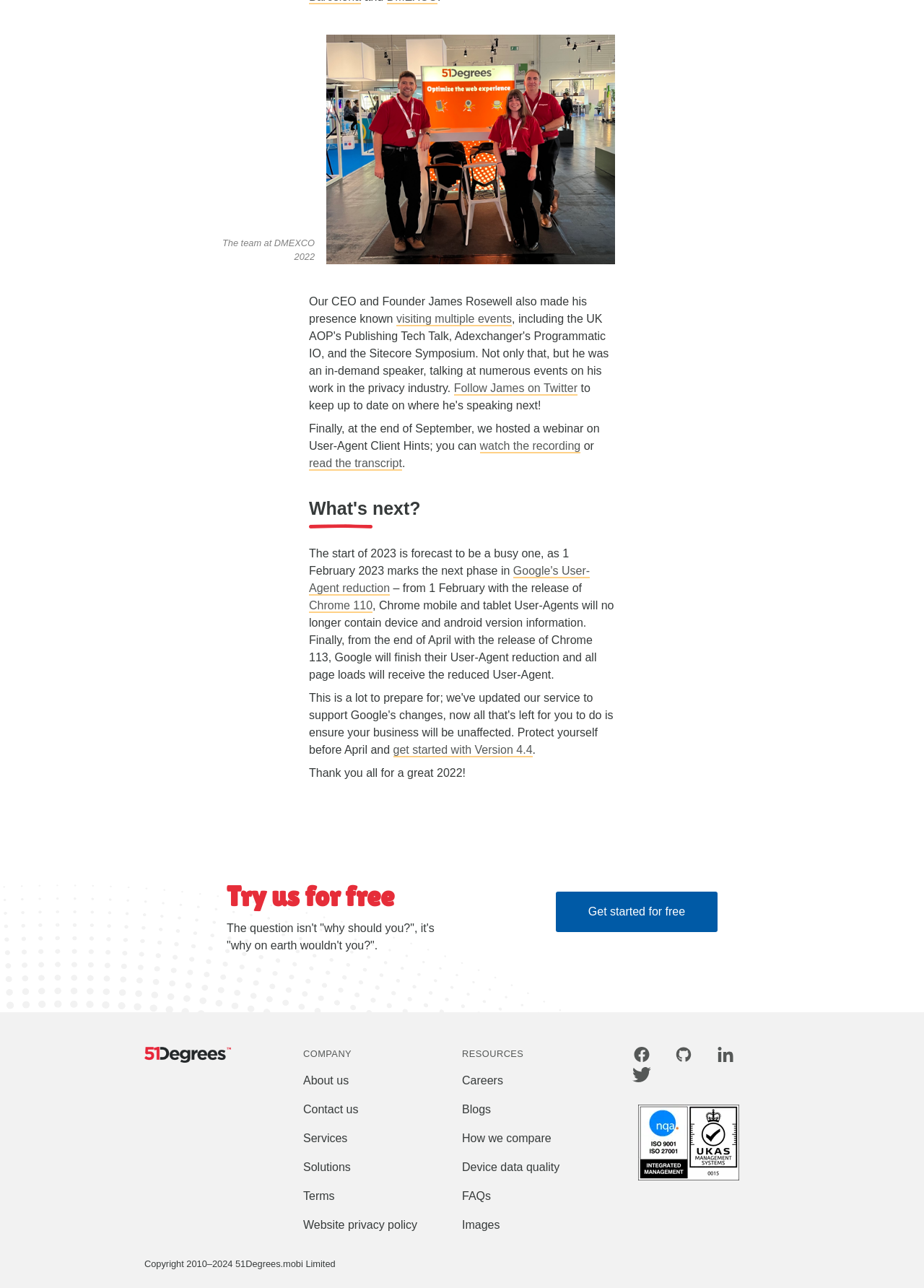Please identify the bounding box coordinates of the element's region that I should click in order to complete the following instruction: "Get started for free". The bounding box coordinates consist of four float numbers between 0 and 1, i.e., [left, top, right, bottom].

[0.602, 0.692, 0.777, 0.724]